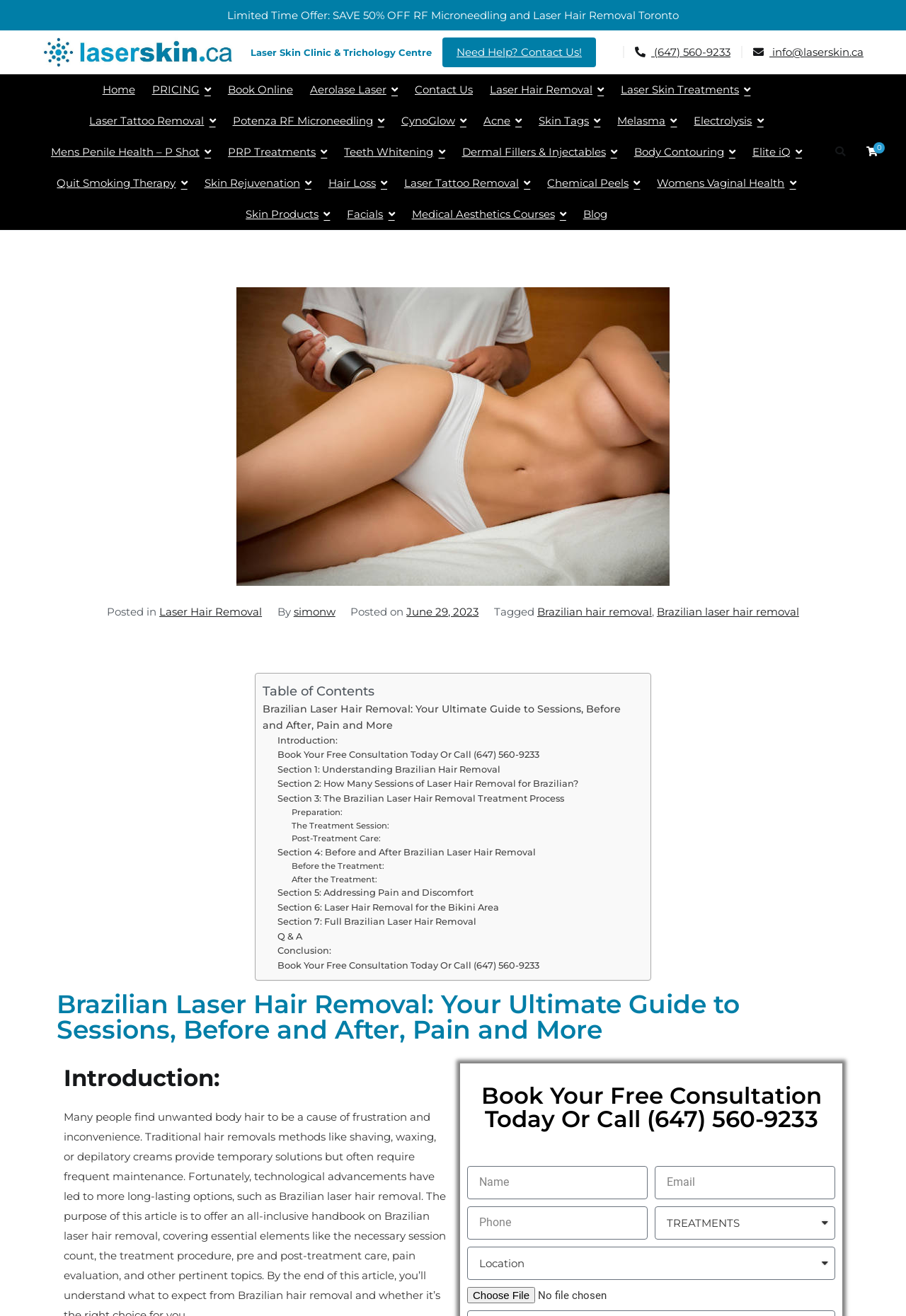Please specify the coordinates of the bounding box for the element that should be clicked to carry out this instruction: "Contact us by clicking the 'Need Help? Contact Us!' link". The coordinates must be four float numbers between 0 and 1, formatted as [left, top, right, bottom].

[0.488, 0.028, 0.658, 0.051]